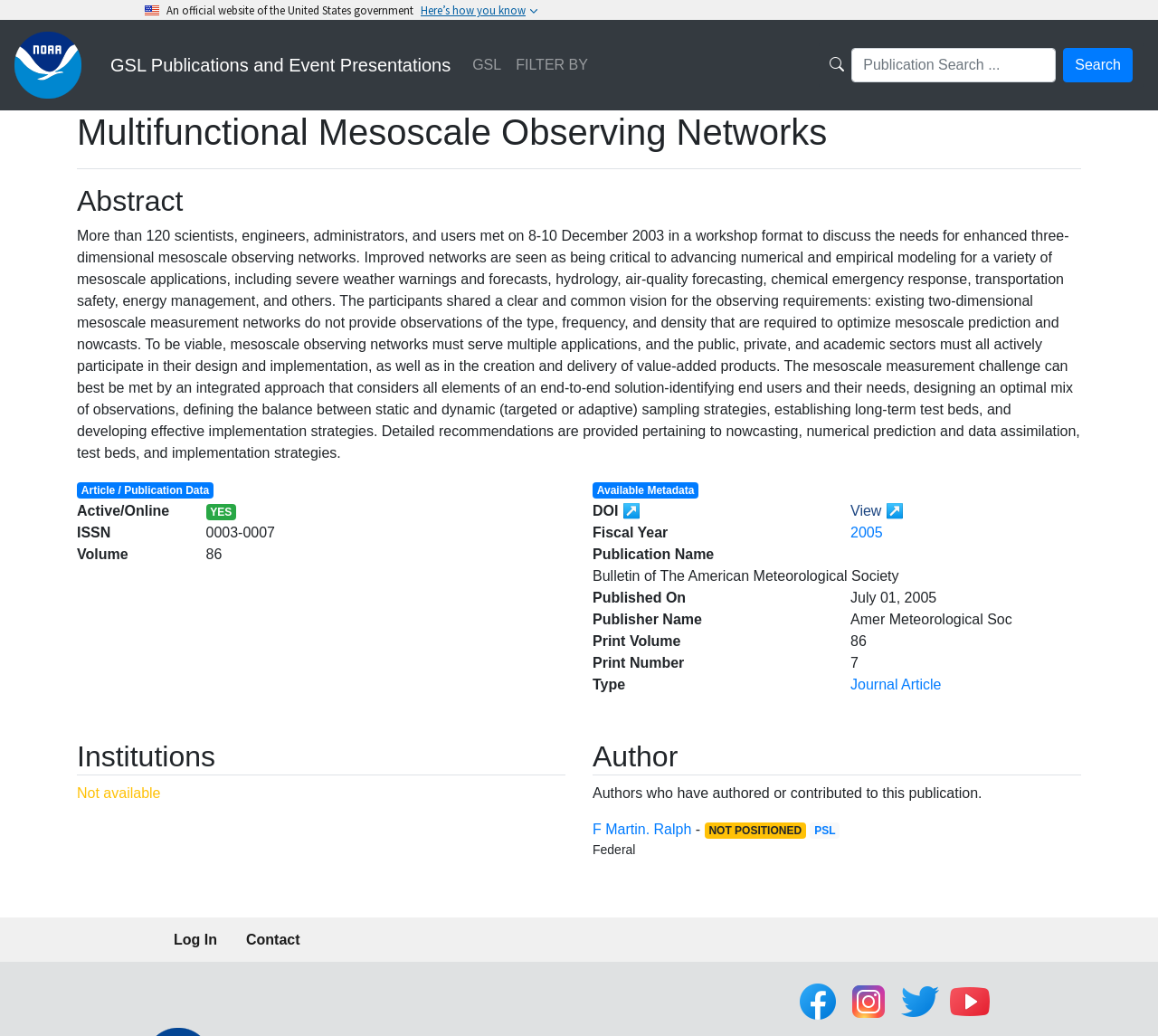Please identify the coordinates of the bounding box for the clickable region that will accomplish this instruction: "Log in to access more features".

[0.15, 0.885, 0.187, 0.929]